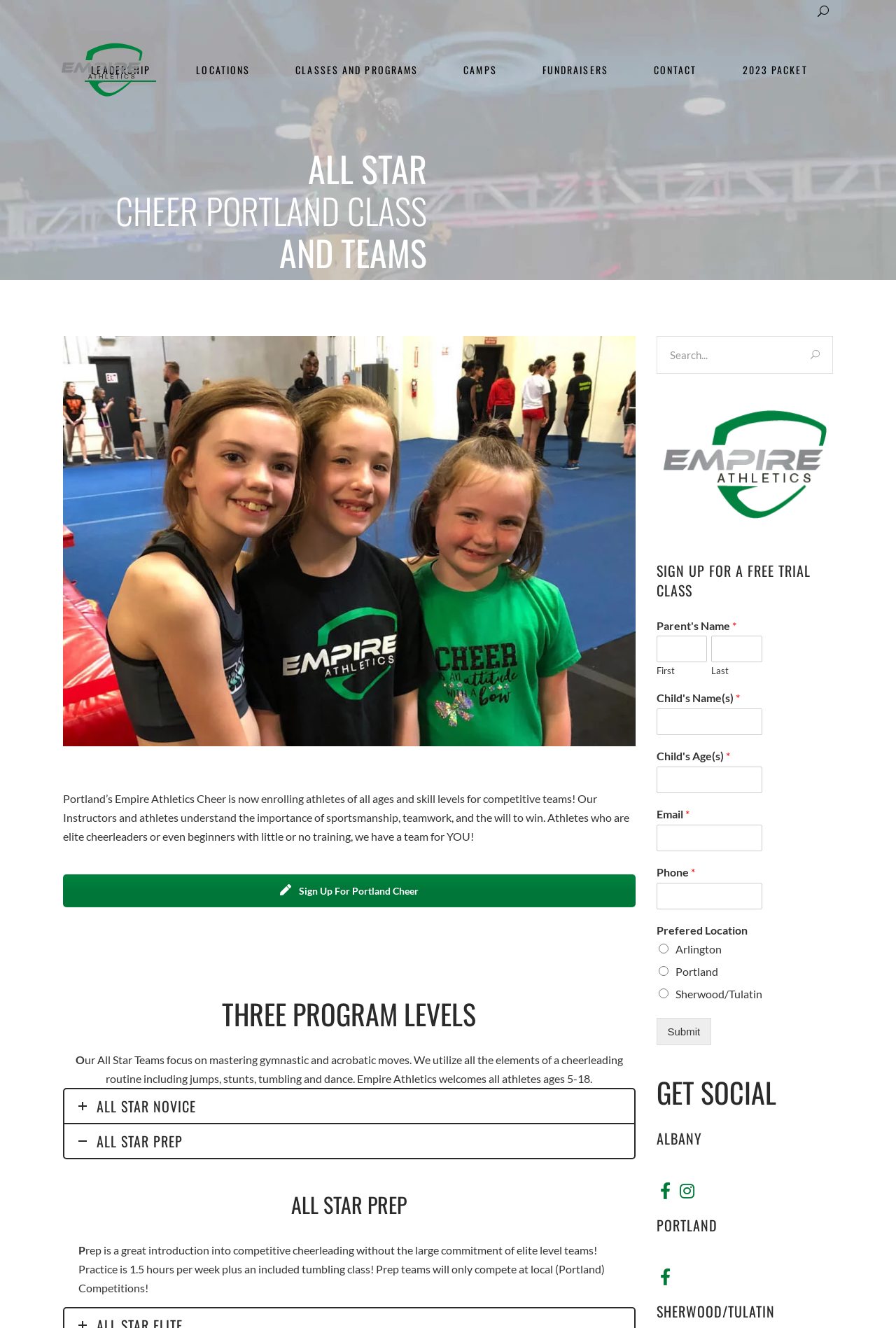What is required to sign up for a free trial class?
From the details in the image, provide a complete and detailed answer to the question.

To sign up for a free trial class, users need to fill out a form that requires their parent's name, child's name, child's age, email, and phone number. This information is required to register for the trial class.